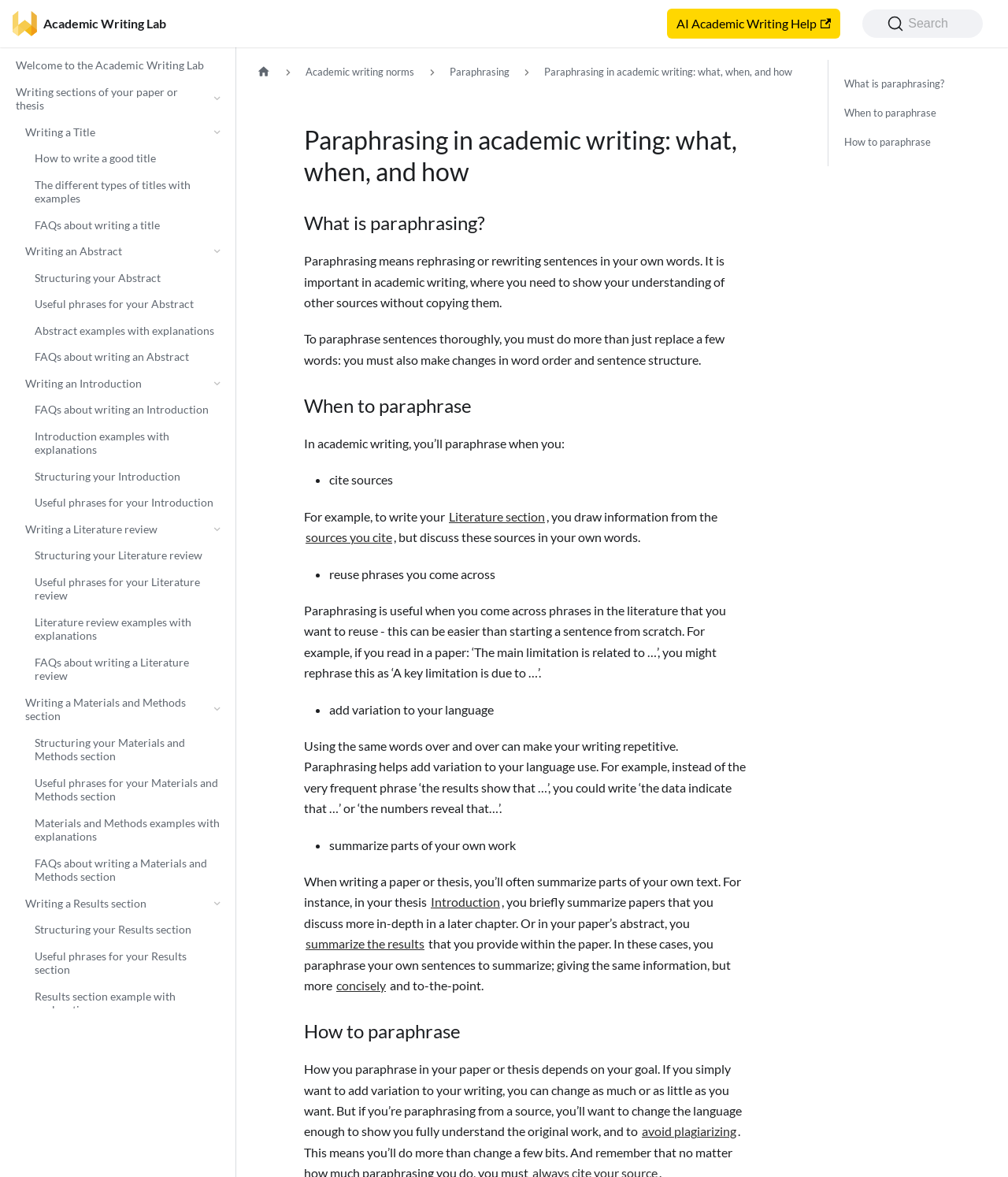When do you need to paraphrase in academic writing?
Use the screenshot to answer the question with a single word or phrase.

when citing sources